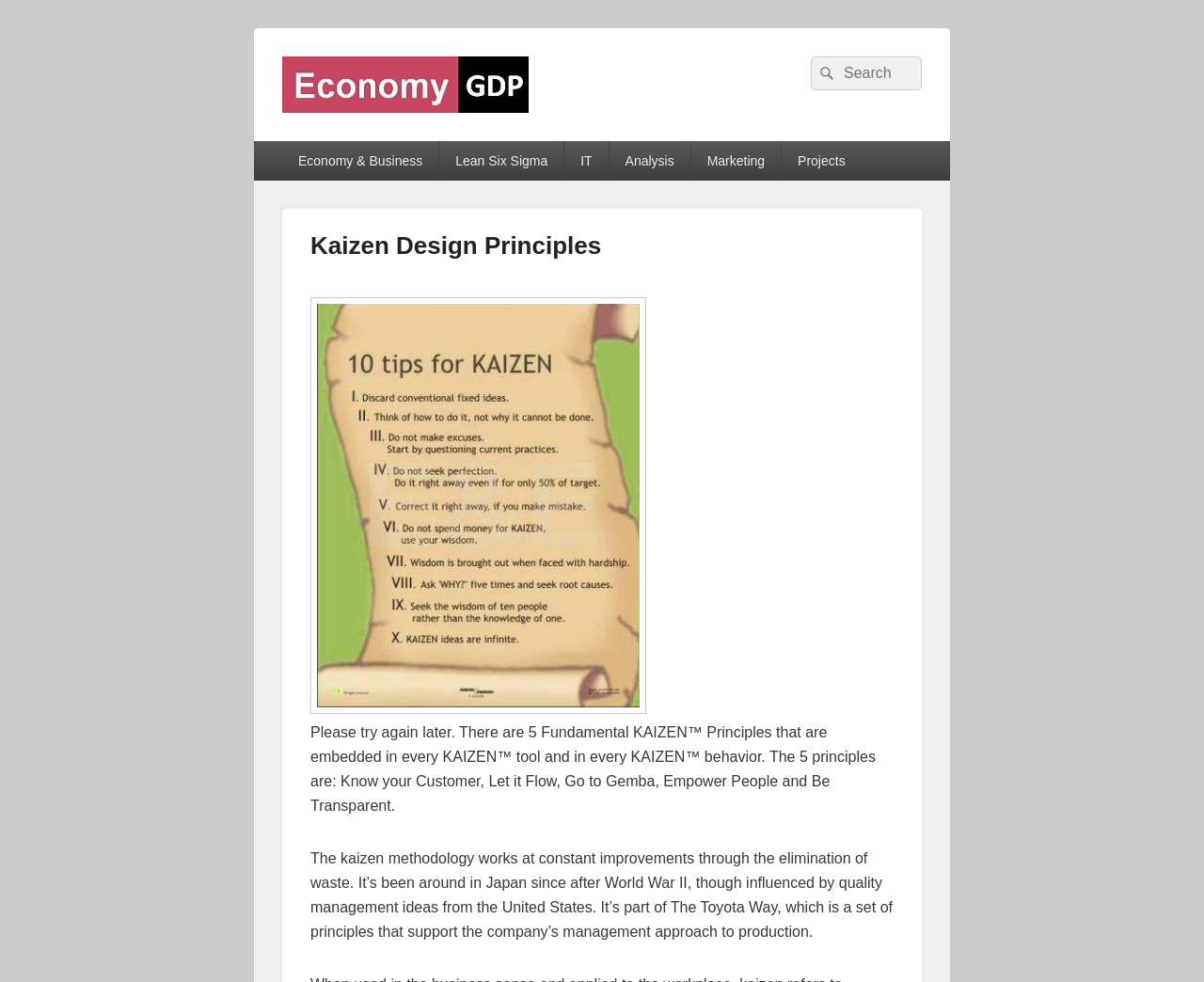Describe every aspect of the webpage comprehensively.

The webpage is about Kaizen Design Principles, with the title "Kaizen Design Principles – EconomyGDP" at the top. Below the title, there is a logo image of EconomyGDP, accompanied by a link to EconomyGDP. 

On the top right, there is a search bar with a search button, labeled with a magnifying glass icon. The search bar has a placeholder text "Search for:". 

The main navigation menu, labeled as "Primary Menu", is located below the title and spans across the page. It contains six links: "Economy & Business", "Lean Six Sigma", "IT", "Analysis", "Marketing", and "Projects". 

Below the navigation menu, there is a header section with a heading "Kaizen Design Principles". This section takes up a significant portion of the page. 

Inside the header section, there are two blocks of text. The first block explains the five fundamental principles of KAIZEN, which are Know your Customer, Let it Flow, Go to Gemba, Empower People, and Be Transparent. The second block provides a brief overview of the kaizen methodology, its history, and its relation to The Toyota Way.